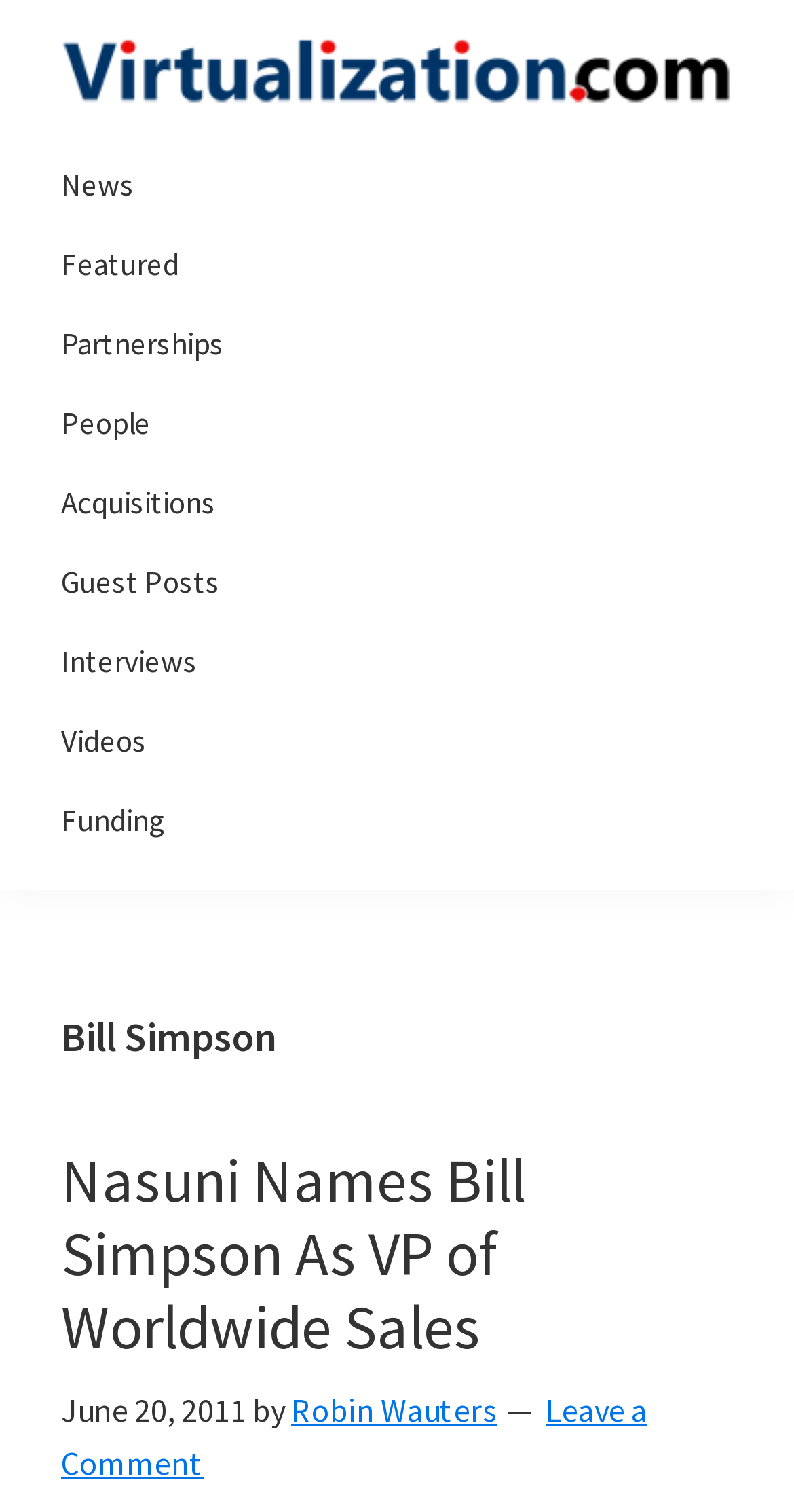Point out the bounding box coordinates of the section to click in order to follow this instruction: "read news".

[0.077, 0.096, 0.923, 0.148]